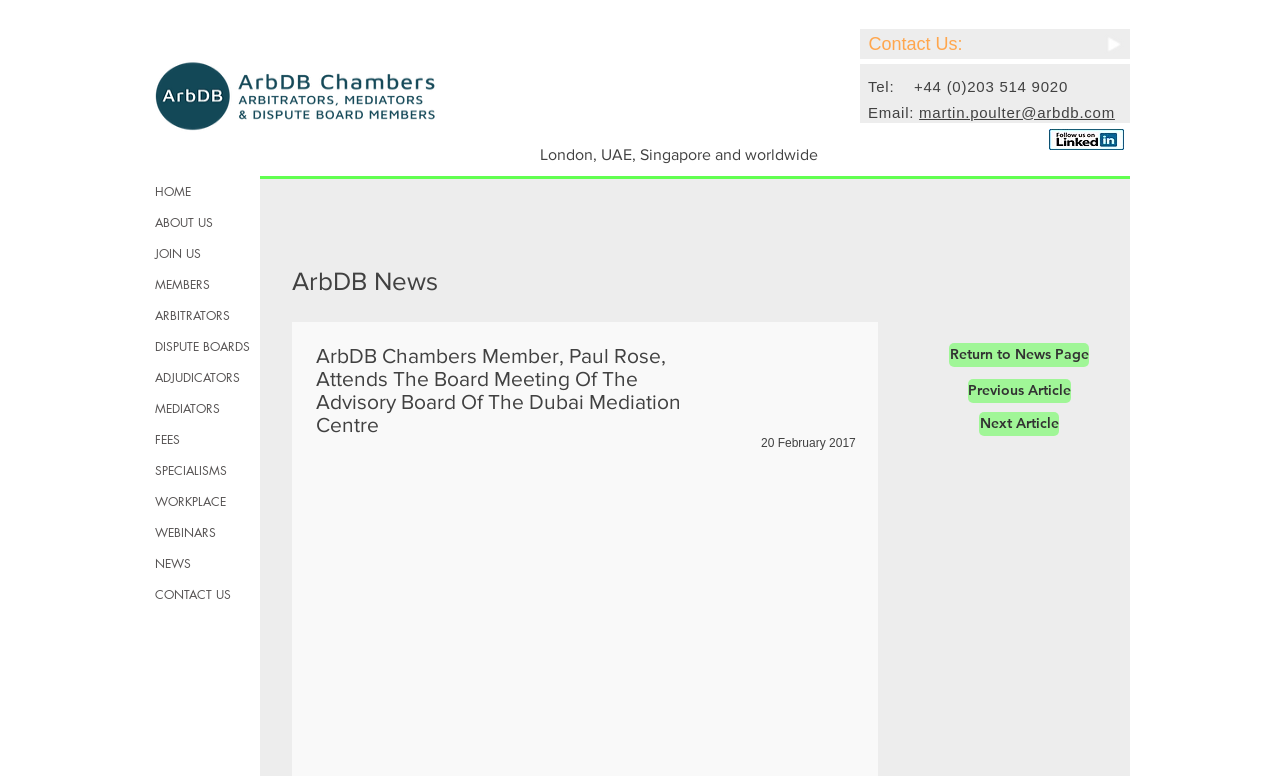Offer a thorough description of the webpage.

The webpage appears to be a news article page from ArbDB Chambers, a professional services firm. At the top left corner, there is an ArbDB logo, which is an image link. Next to it, there are two more image links, one of which is a screenshot. Below these images, there is a contact information section with a "Tel" label, a phone number link, an "Email" label, and an email address link.

On the top right corner, there is a heading that reads "London, UAE, Singapore and worldwide", which is also a link. Below it, there is a Twitter follow button, an iframe, and a small image.

The main content of the page is a news article with the title "ArbDB Chambers Member, Paul Rose, Attends The Board Meeting Of The Advisory Board Of The Dubai Mediation Centre", which is a heading. The article has a publication date of "20 February 2017" and features an image. There are also links to navigate to the previous or next article.

On the left side of the page, there is a navigation menu with links to various sections of the website, including "HOME", "ABOUT US", "JOIN US", "MEMBERS", "ARBITRATORS", "DISPUTE BOARDS", "ADJUDICATORS", "MEDIATORS", "FEES", "SPECIALISMS", "WORKPLACE", "WEBINARS", "NEWS", and "CONTACT US".